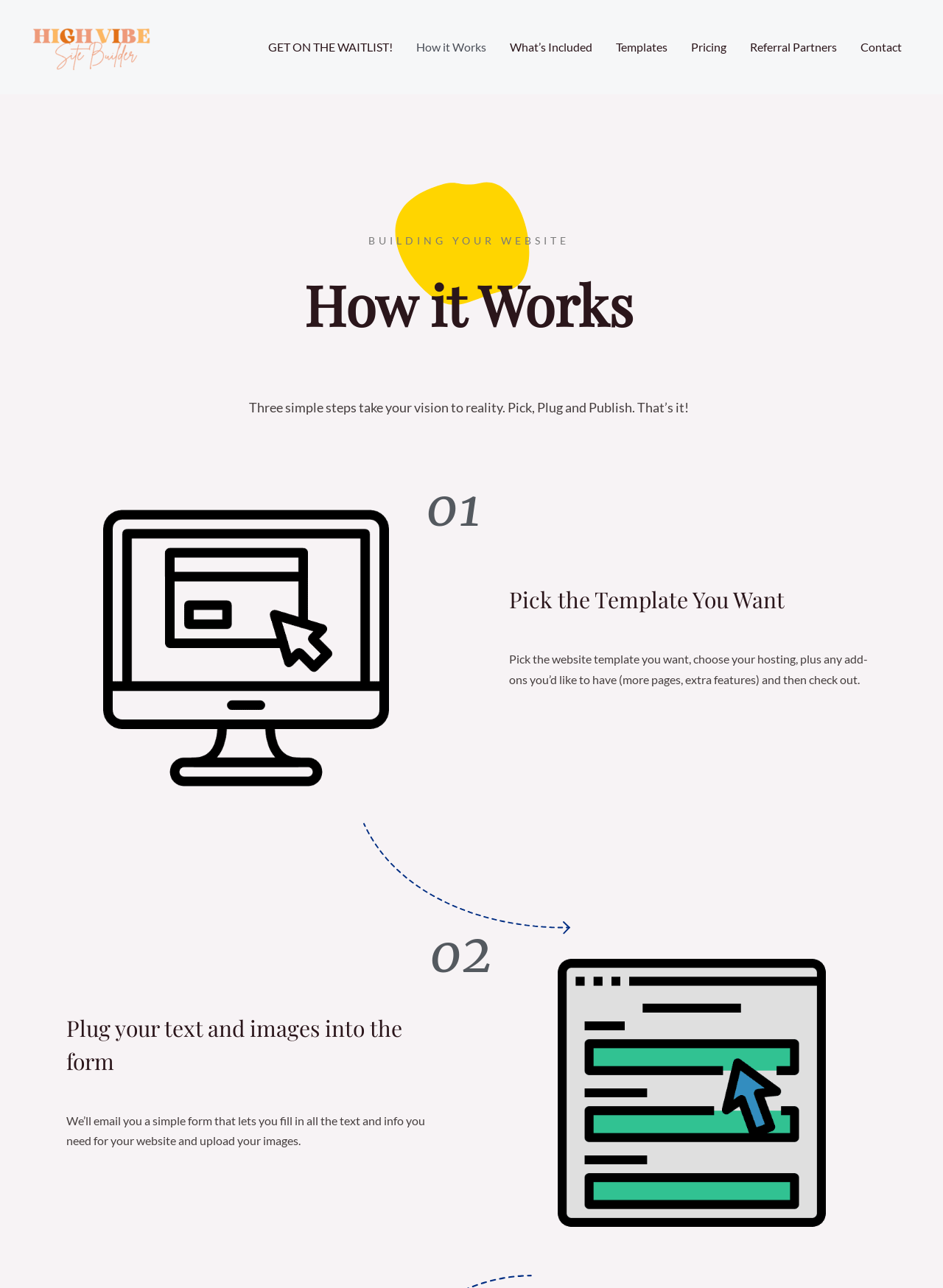What is the second step in building a website?
Based on the image, provide a one-word or brief-phrase response.

Plug your text and images into the form